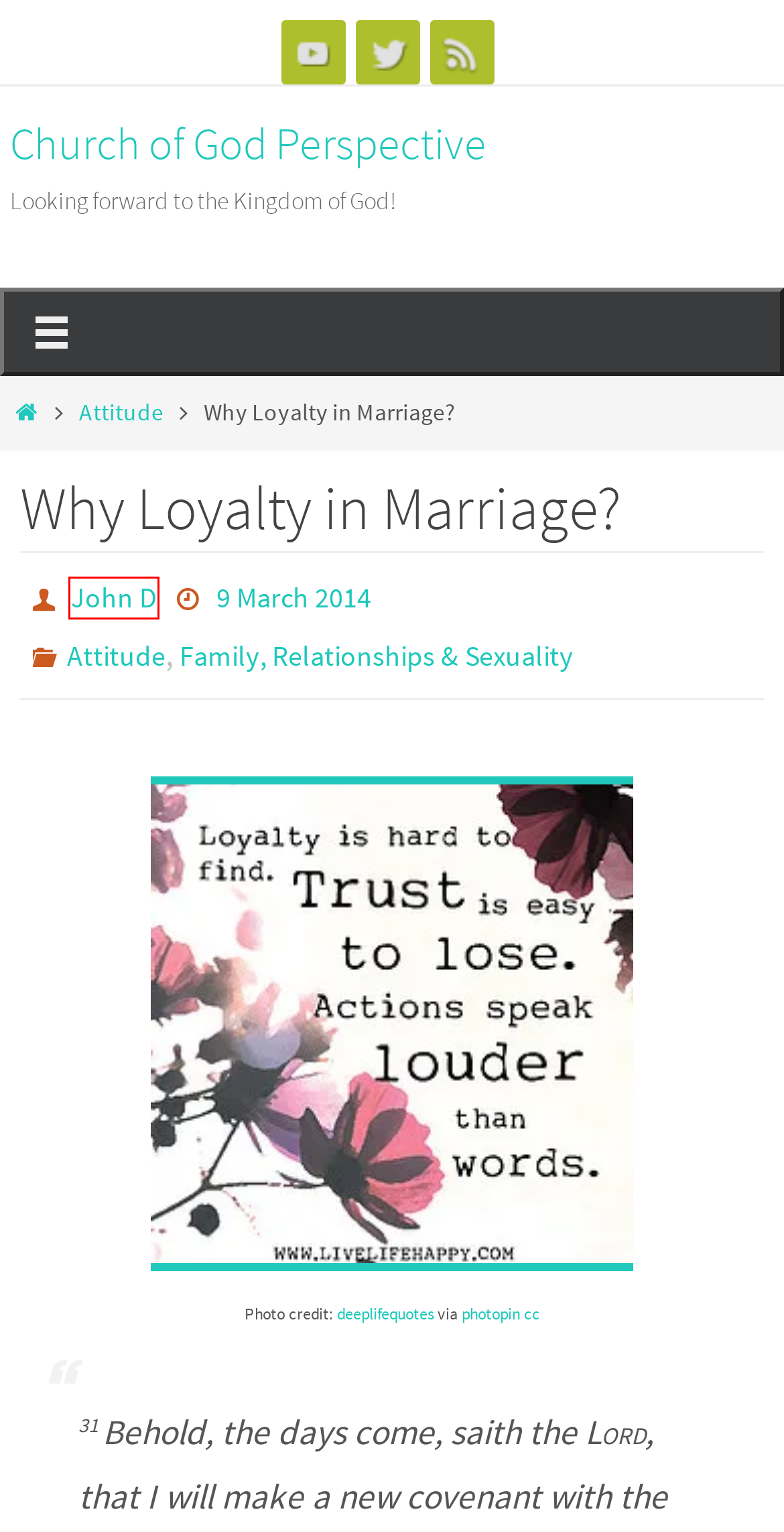Examine the screenshot of the webpage, which includes a red bounding box around an element. Choose the best matching webpage description for the page that will be displayed after clicking the element inside the red bounding box. Here are the candidates:
A. February 2010 – Church of God Perspective
B. Church of God Perspective – Looking forward to the Kingdom of God!
C. Family, Relationships & Sexuality – Church of God Perspective
D. Church – Church of God Perspective
E. John D – Church of God Perspective
F. April 2017 – Church of God Perspective
G. Attitude – Church of God Perspective
H. April 2015 – Church of God Perspective

E